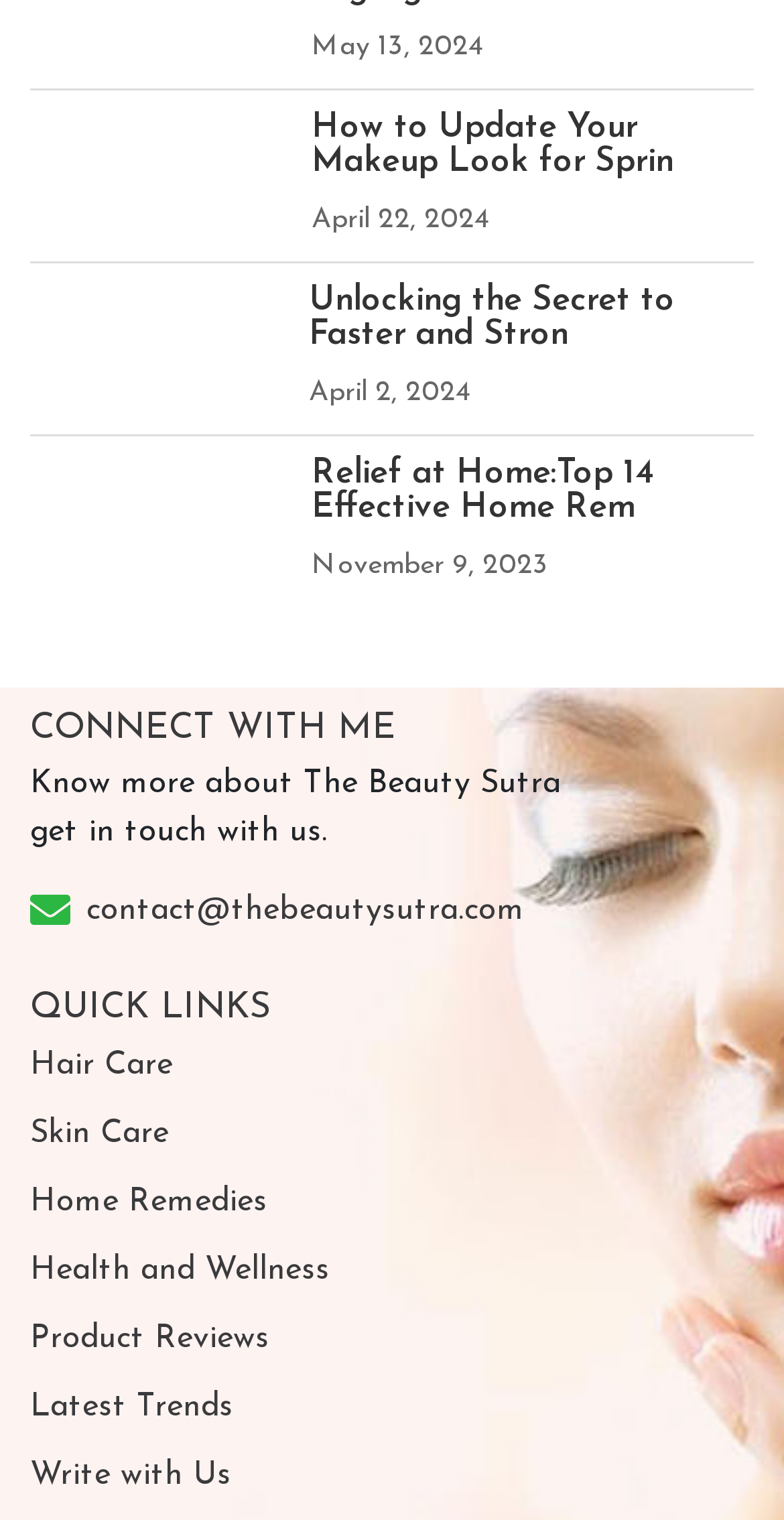For the element described, predict the bounding box coordinates as (top-left x, top-left y, bottom-right x, bottom-right y). All values should be between 0 and 1. Element description: contact@thebeautysutra.com

[0.038, 0.584, 0.777, 0.615]